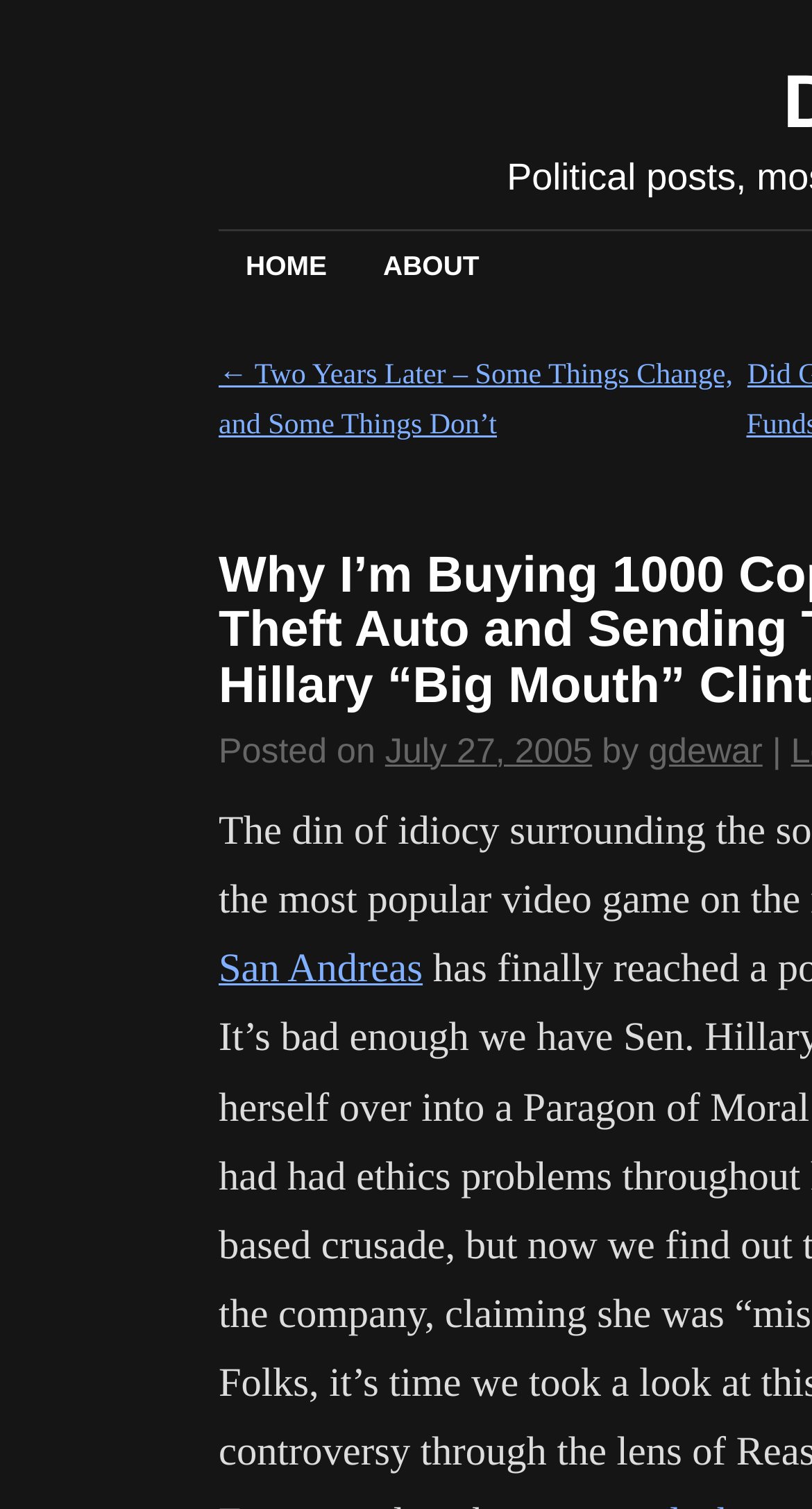Respond with a single word or phrase to the following question:
What is the date of the current article?

July 27, 2005